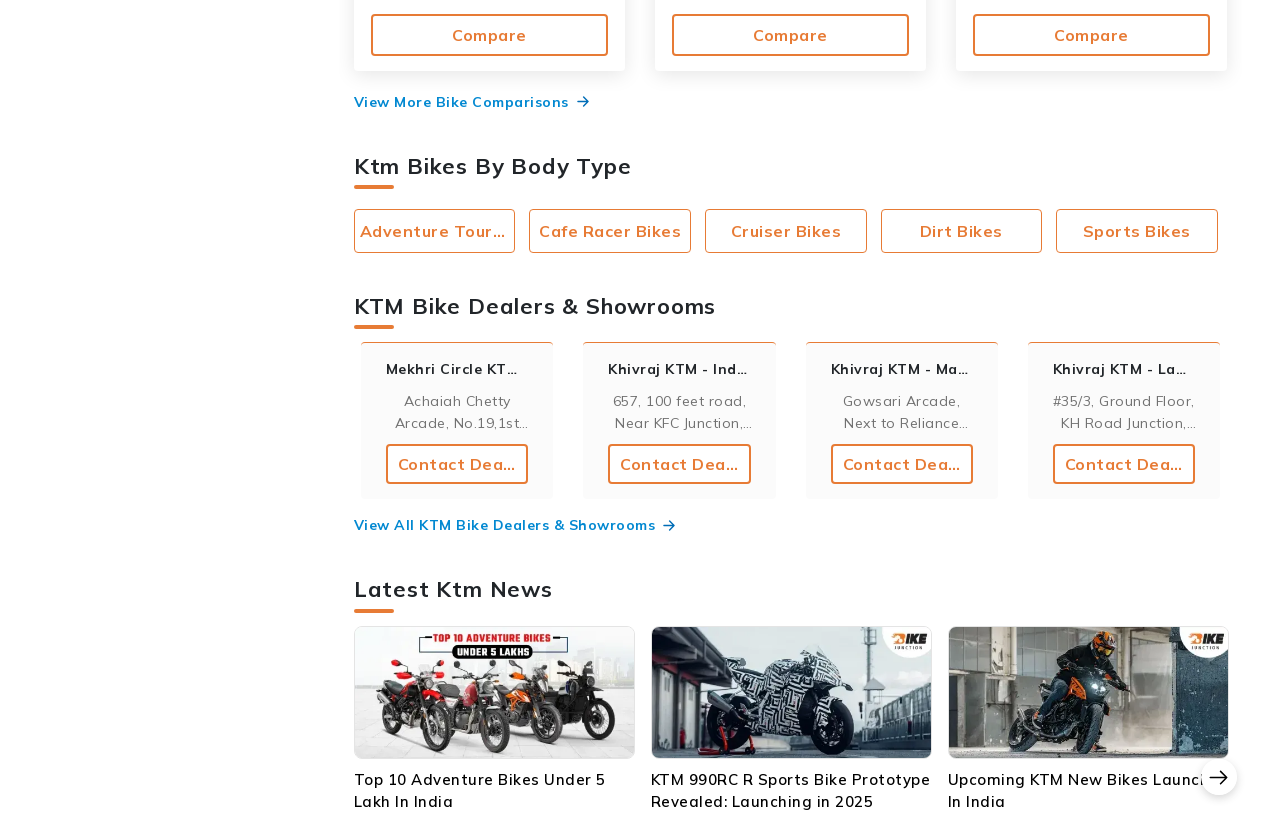Determine the bounding box coordinates of the UI element described below. Use the format (top-left x, top-left y, bottom-right x, bottom-right y) with floating point numbers between 0 and 1: Sports Bikes

[0.825, 0.254, 0.951, 0.307]